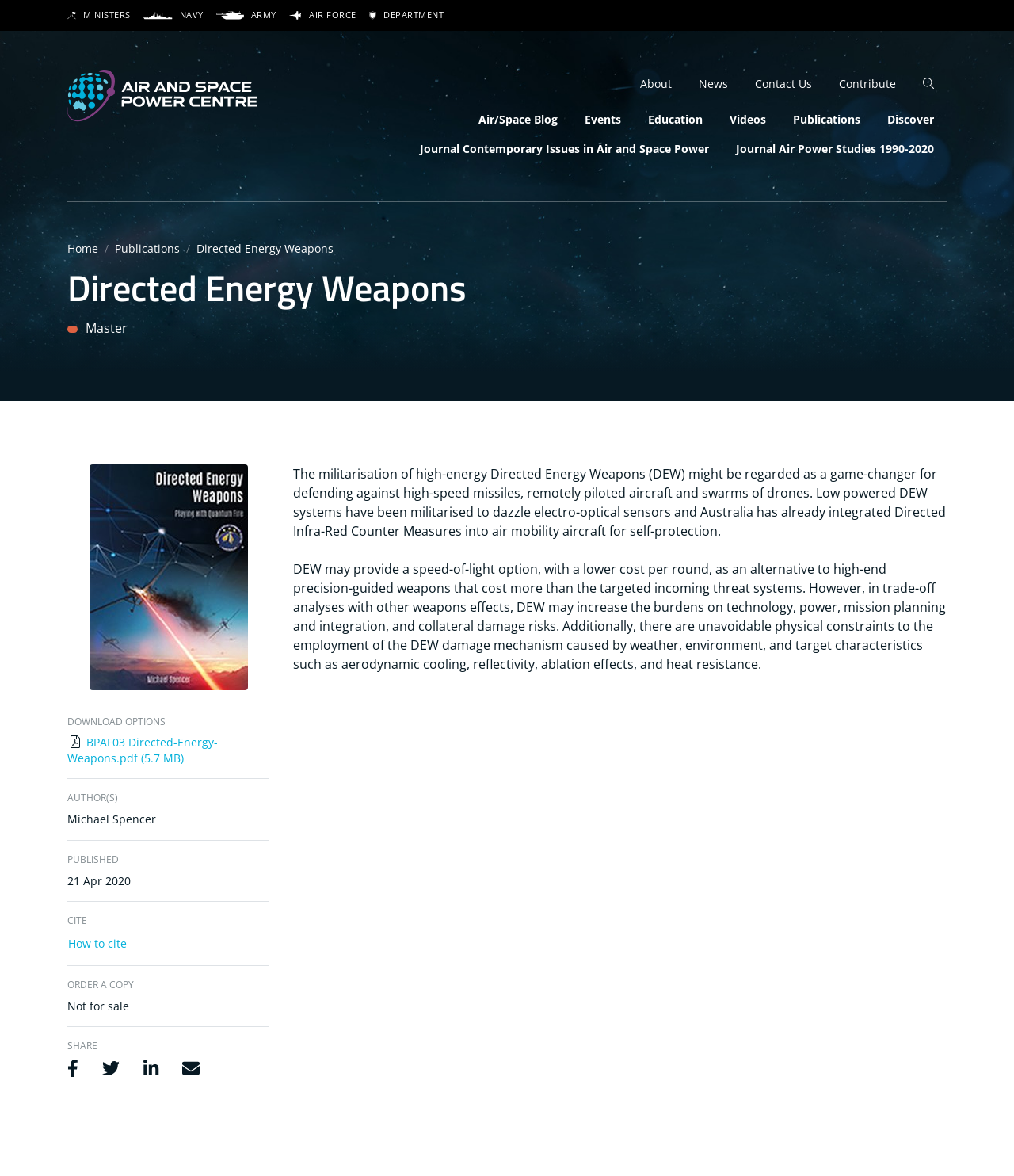Please identify the bounding box coordinates of the element's region that should be clicked to execute the following instruction: "Apply the search filter". The bounding box coordinates must be four float numbers between 0 and 1, i.e., [left, top, right, bottom].

[0.901, 0.038, 0.934, 0.063]